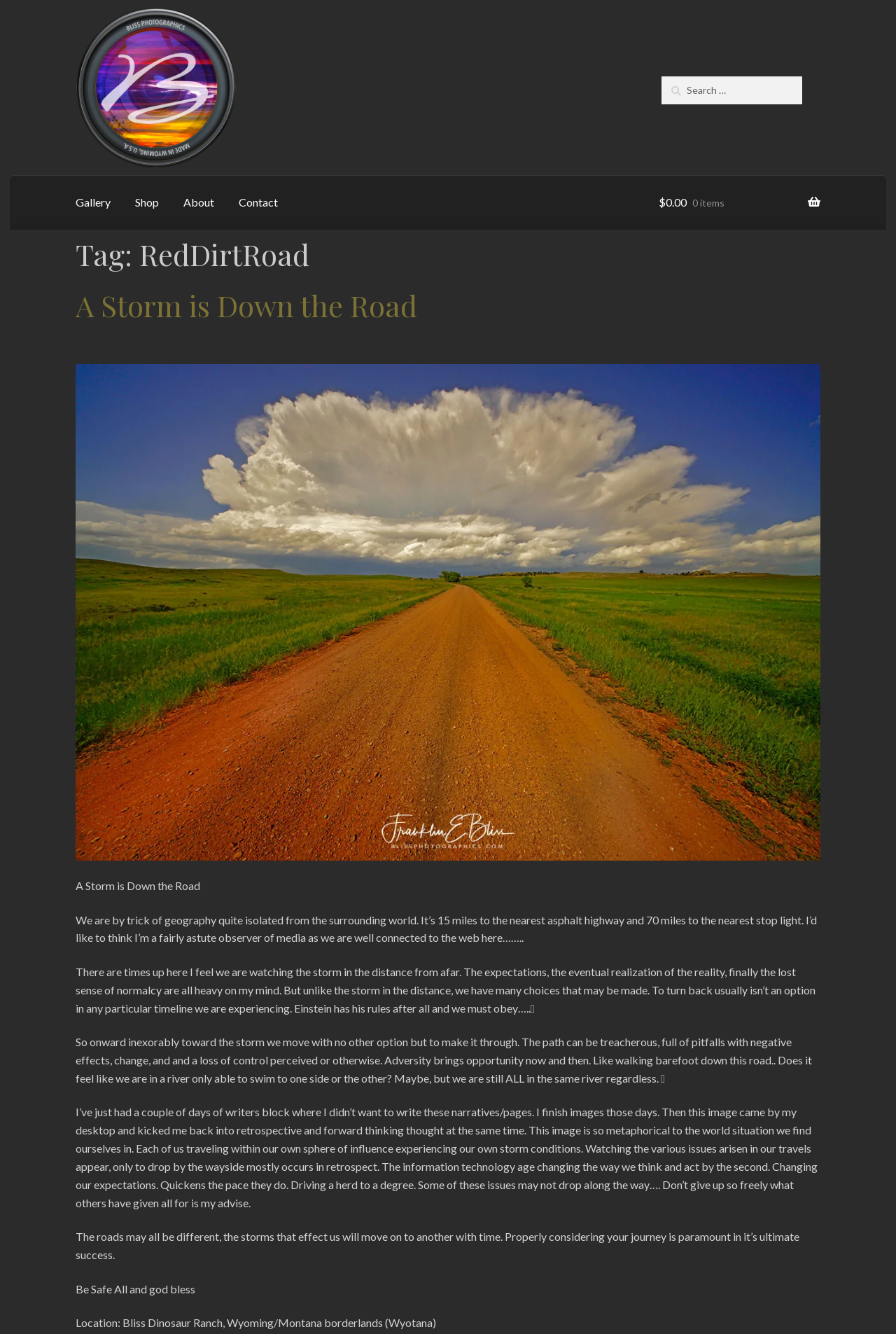How many items are in the shopping cart?
Using the information presented in the image, please offer a detailed response to the question.

The number of items in the shopping cart can be found in the link '$0.00 0 items' which is located at the top of the webpage, indicating that there are currently no items in the cart.